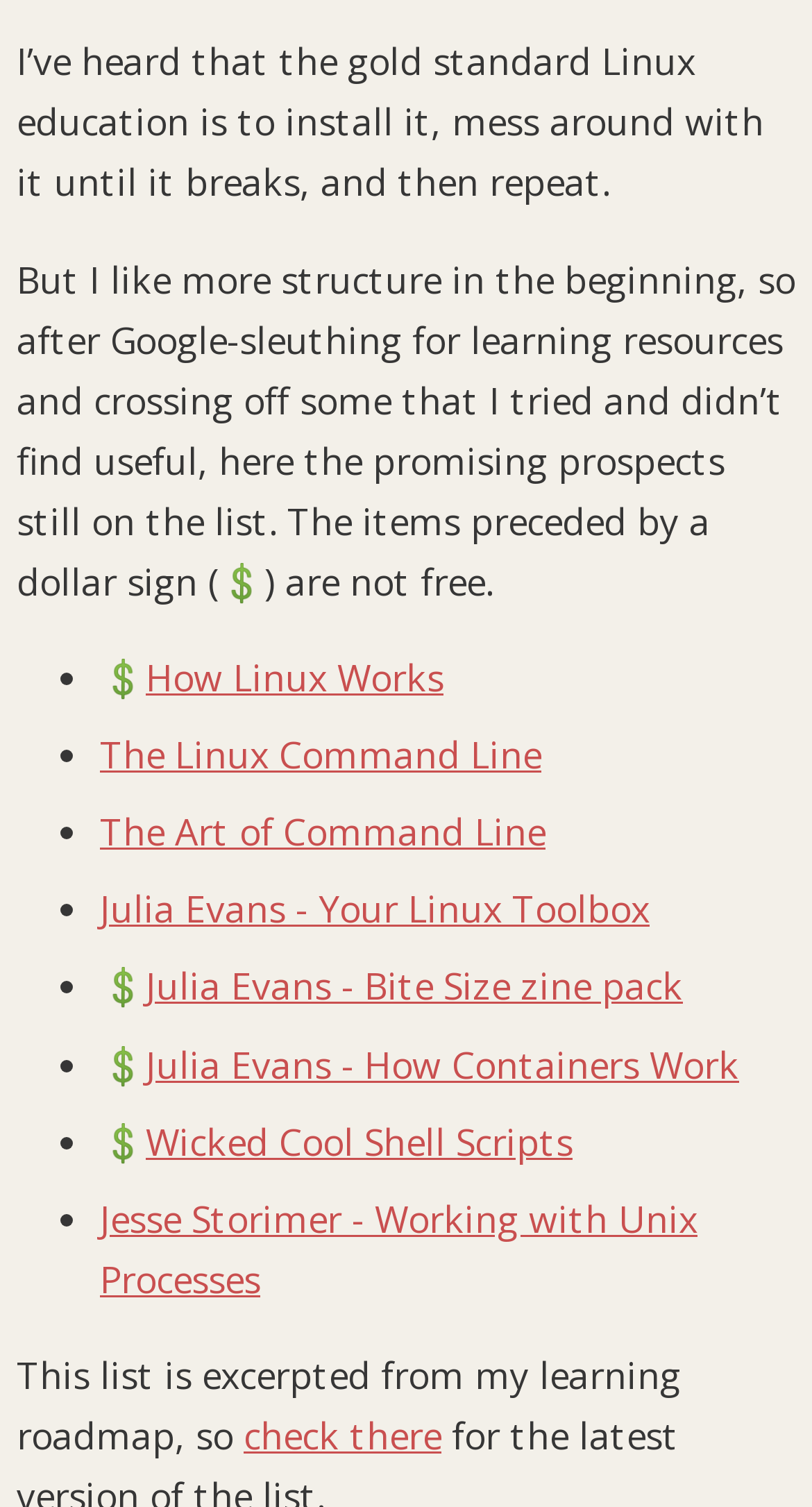Respond to the question below with a single word or phrase:
How many links are provided for learning Linux?

7